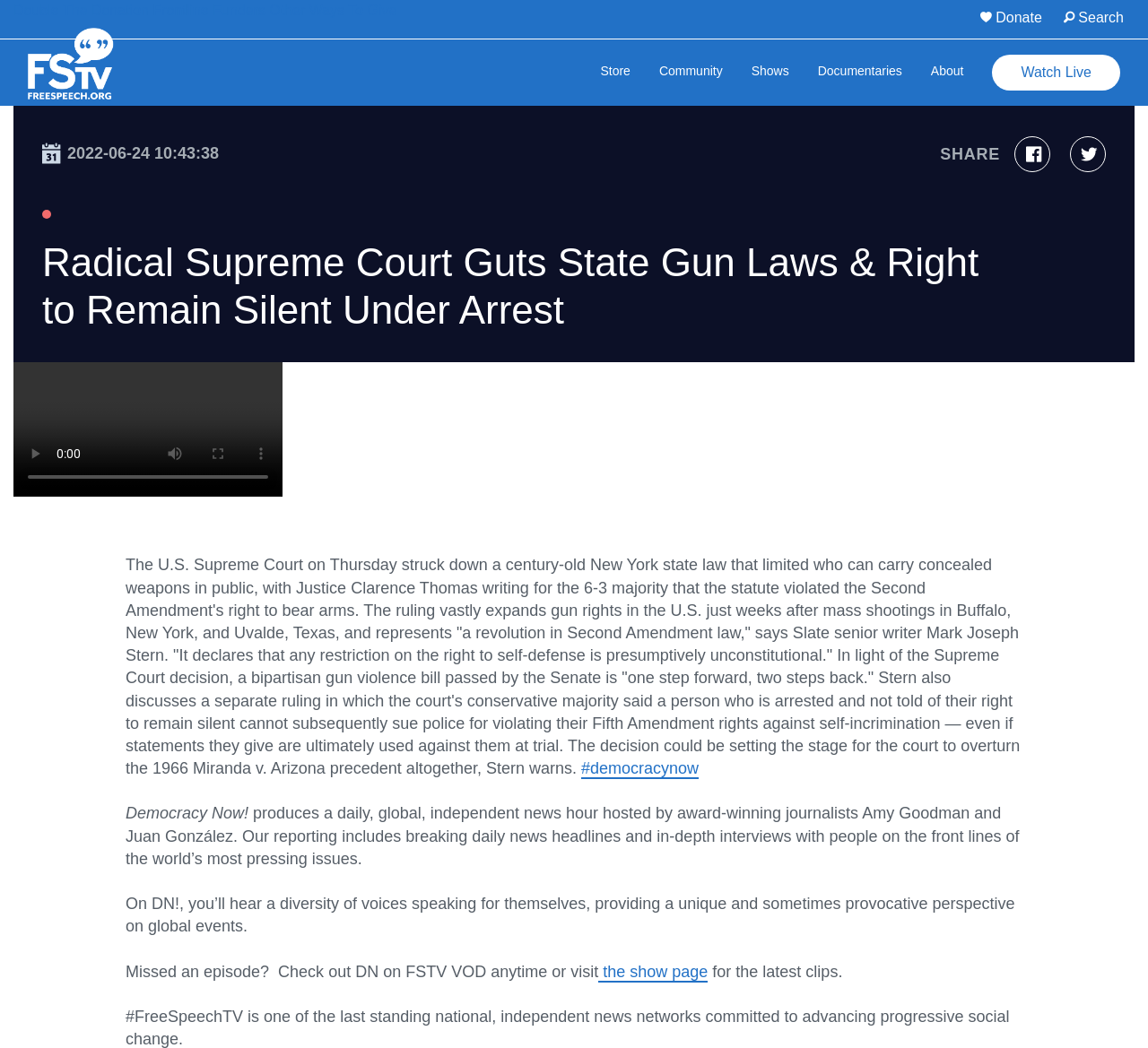Please pinpoint the bounding box coordinates for the region I should click to adhere to this instruction: "Share".

[0.819, 0.138, 0.871, 0.156]